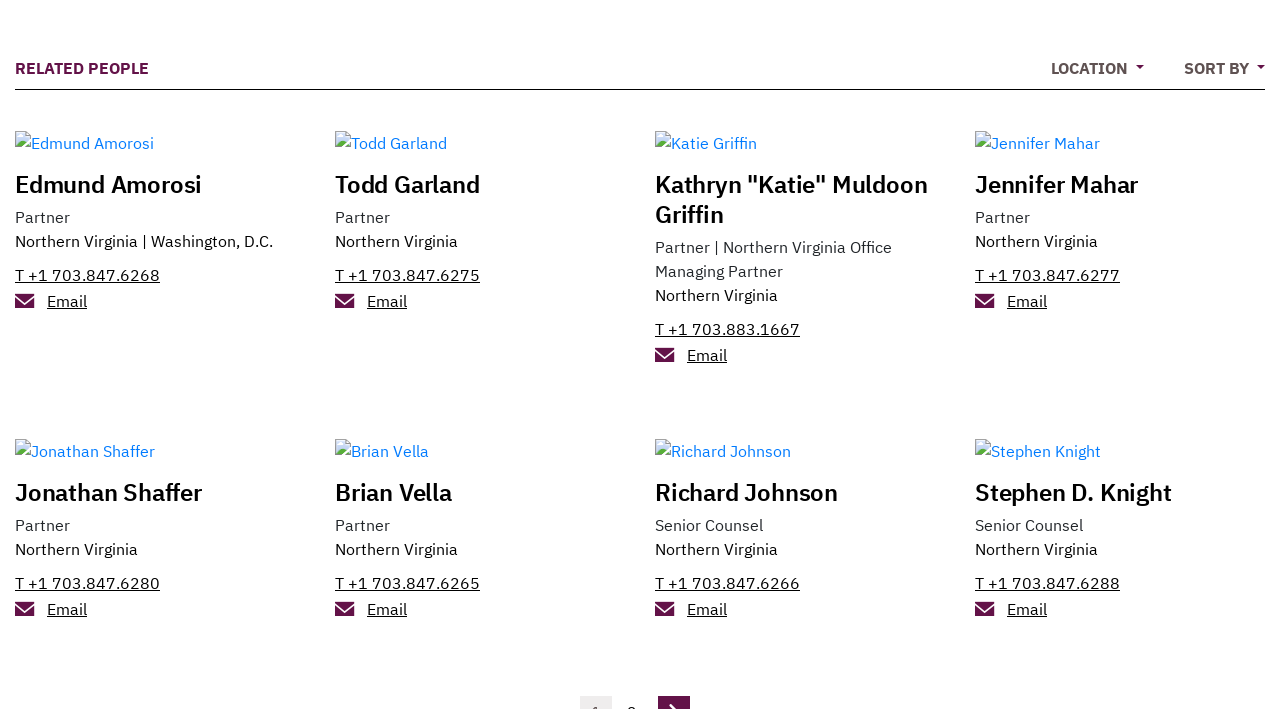Answer this question using a single word or a brief phrase:
What is the category of people listed on this page?

RELATED PEOPLE